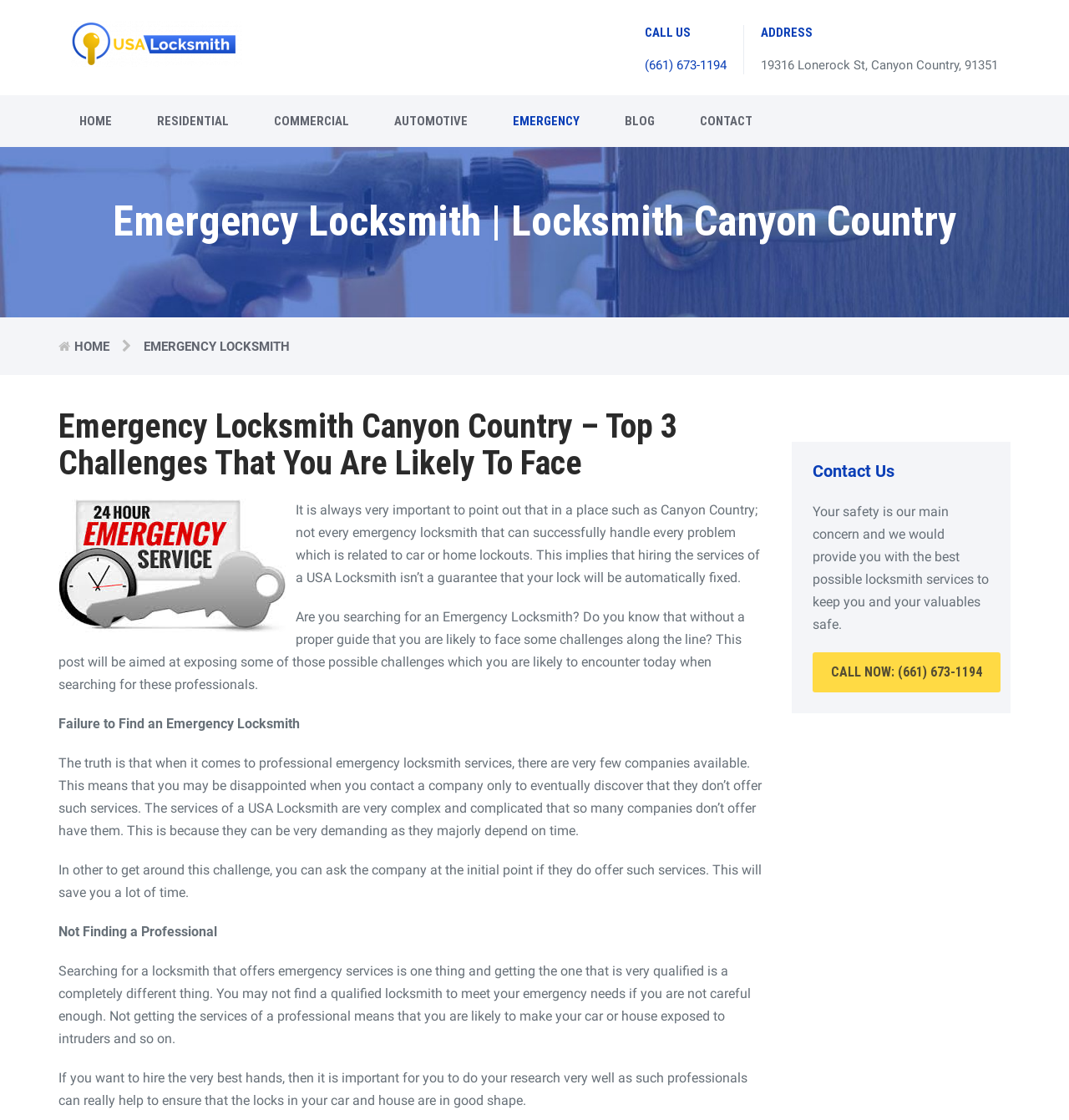Please locate the bounding box coordinates of the region I need to click to follow this instruction: "Read the blog".

[0.565, 0.085, 0.632, 0.131]